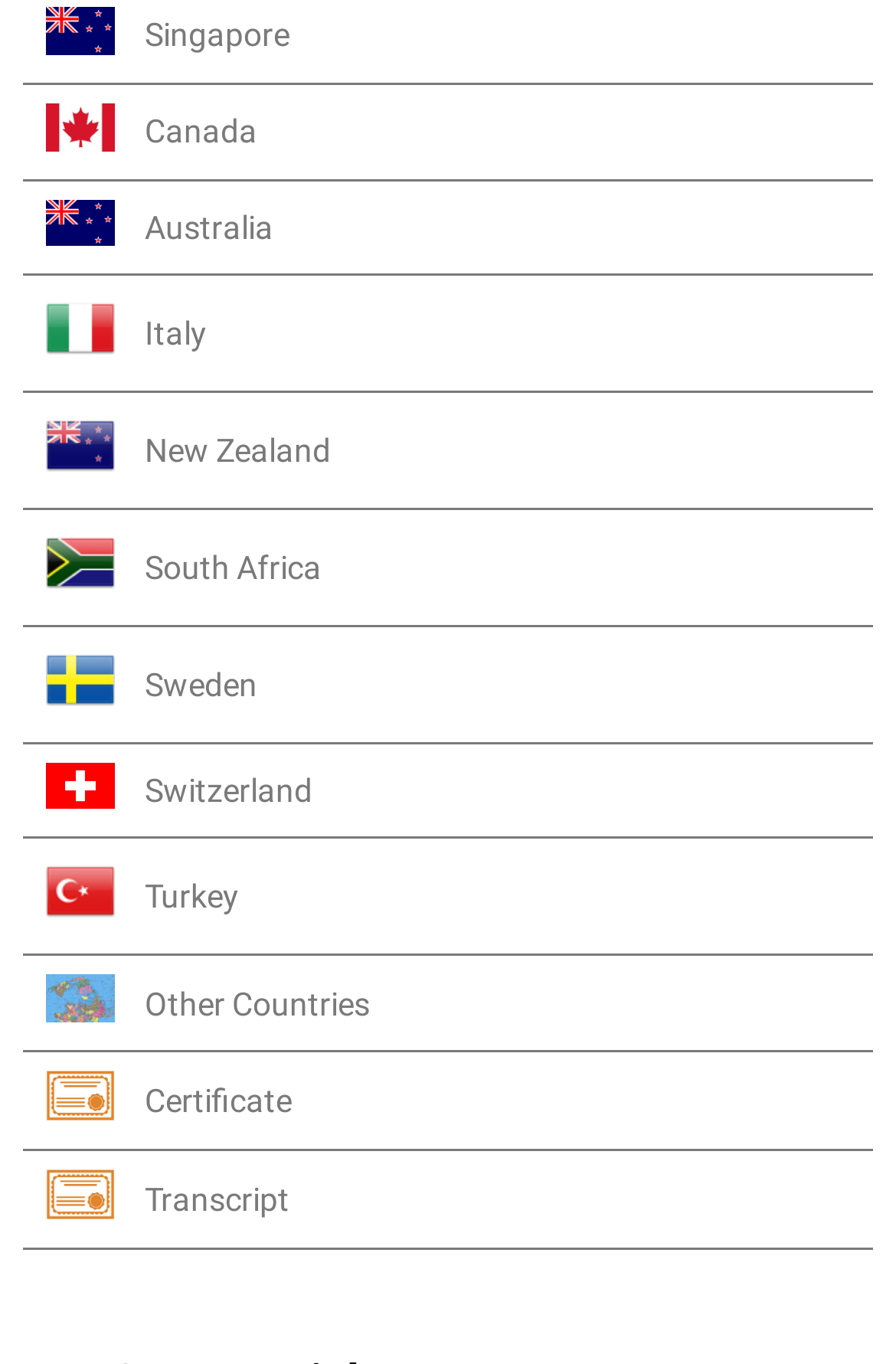Please identify the bounding box coordinates of the area that needs to be clicked to follow this instruction: "Click on Canada".

[0.026, 0.062, 0.974, 0.132]